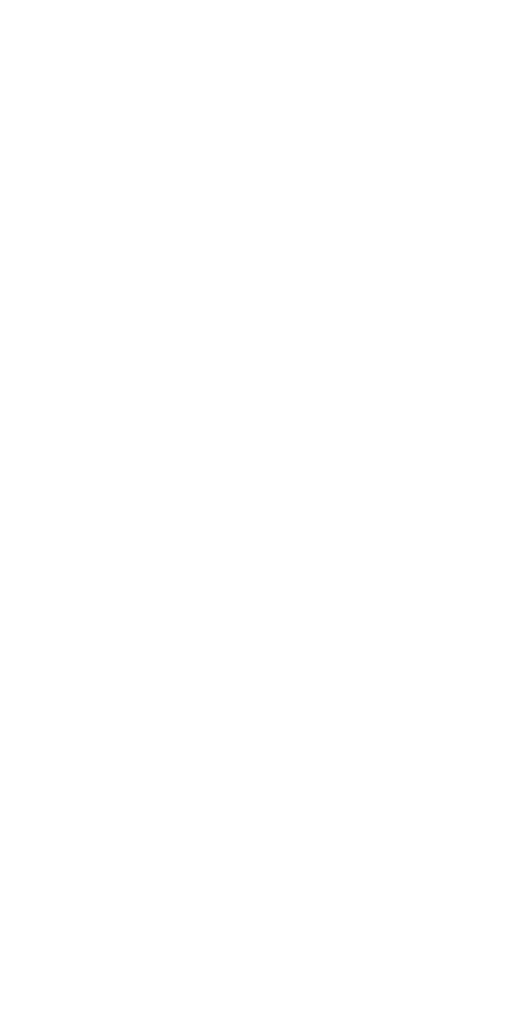Describe all the elements in the image extensively.

The image features a minimalist representation of a light bulb, symbolizing ideas, innovation, and creativity. The design is clean and simple, allowing the form of the bulb to stand out as a universal icon of enlightenment and inspiration. The absence of intricate details emphasizes the concept that great ideas can often arise from straightforward, clear thoughts. This visual is commonly associated with brainstorming sessions, entrepreneurial ventures, and the pursuit of knowledge.